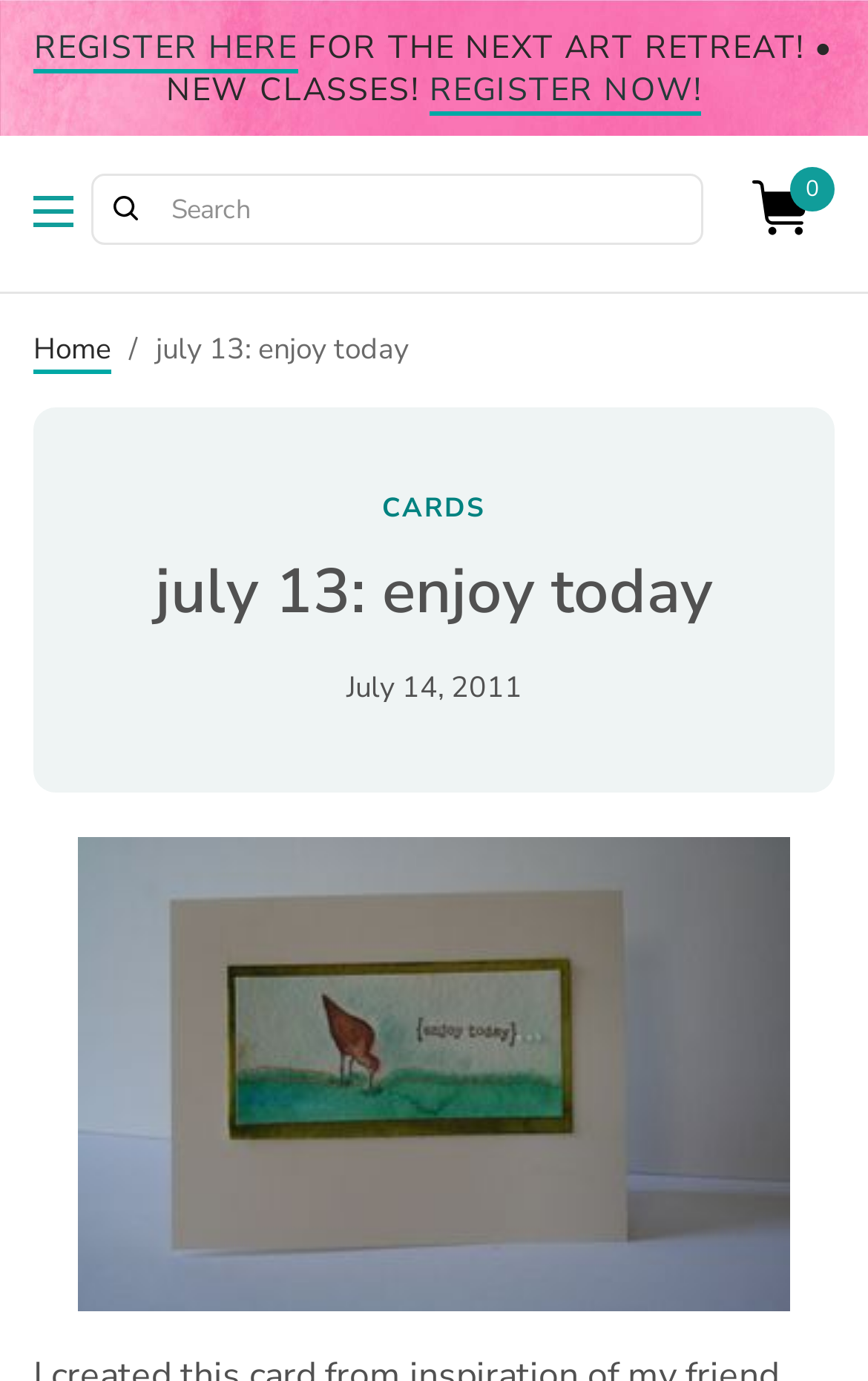From the details in the image, provide a thorough response to the question: What is the purpose of the 'REGISTER HERE' link?

The 'REGISTER HERE' link is likely used to register for the art retreat mentioned on the webpage. The link is placed prominently at the top of the page, indicating its importance.